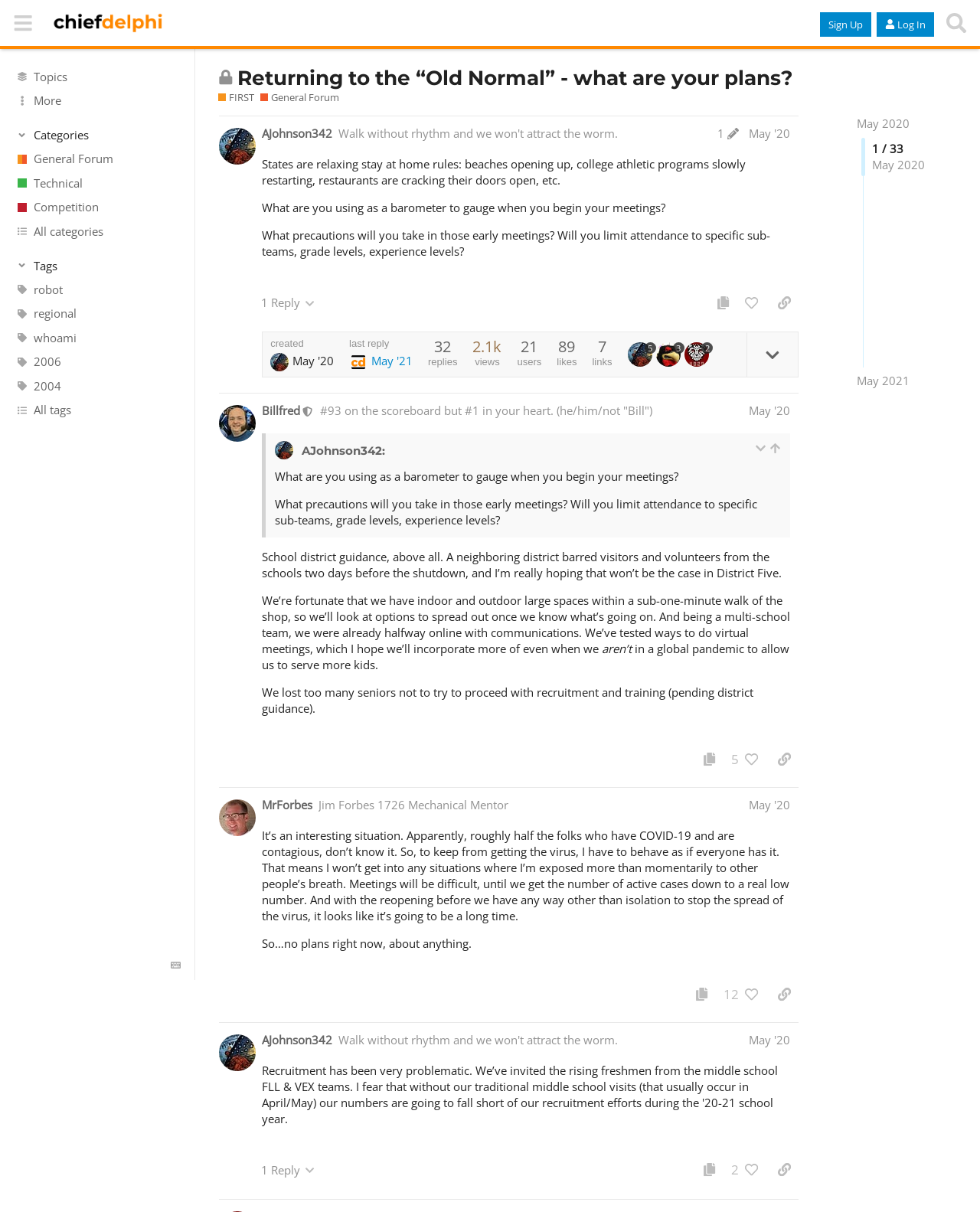Summarize the webpage in an elaborate manner.

This webpage appears to be a forum discussion page, specifically a topic titled "Returning to the 'Old Normal' - what are your plans?" within the "General Forum" category. 

At the top of the page, there is a header section with a button to hide the sidebar, a link to "Chief Delphi", and buttons to sign up and log in. On the right side of the header, there is a search button and a button with a dropdown menu.

Below the header, there are several links to different categories, including "Topics", "General Forum", "Technical", "Competition", and "All categories". Each of these links has an accompanying image. 

To the right of these links, there is a sidebar with buttons and links to various sections, including "Categories", "Tags", and a search function. 

The main content of the page is a discussion thread, with the original post at the top. The original post is from a user named "AJohnson342" and is dated May 23, 2020. The post discusses states relaxing stay-at-home rules and asks about precautions people will take when restarting meetings. 

Below the original post, there are several buttons and links, including a button to reply to the post, a link to edit the post, and a button to copy the contents of the post. There is also a section displaying the number of replies, views, users, likes, and links associated with the post.

Further down the page, there is a second post from a user named "Billfred", which is dated May 2020. This post is a response to the original post and is followed by several buttons and links, similar to the original post.